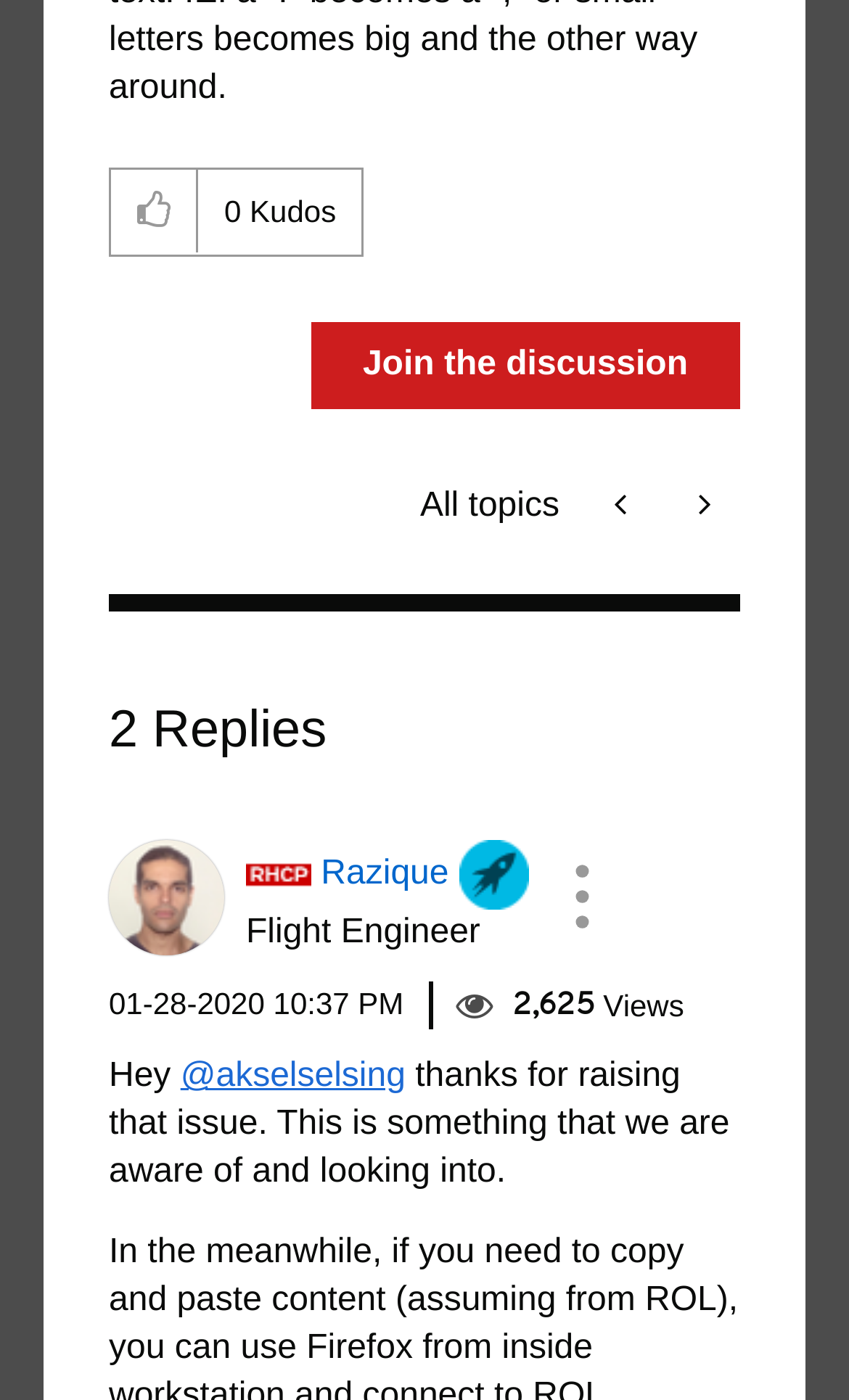Kindly determine the bounding box coordinates for the clickable area to achieve the given instruction: "Show comment option menu".

[0.622, 0.602, 0.75, 0.68]